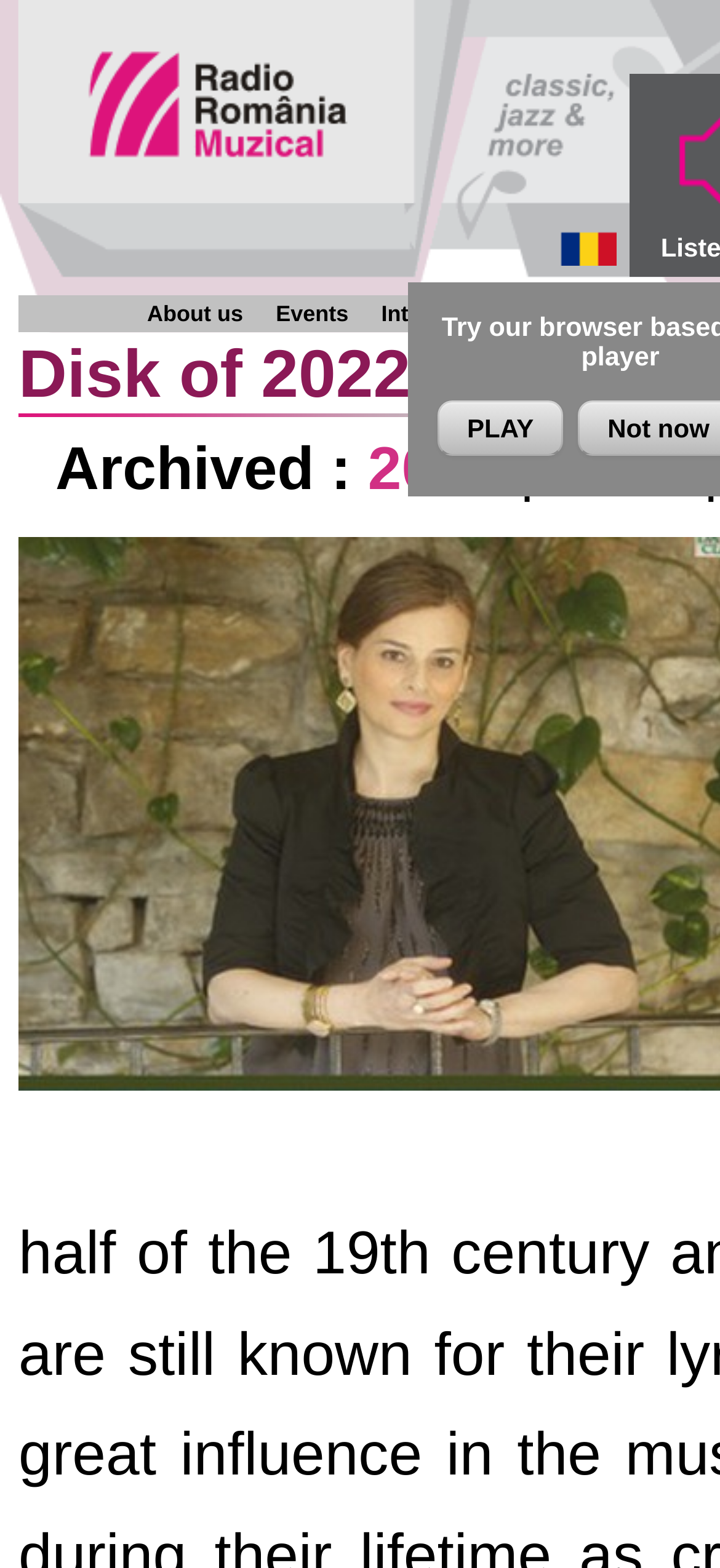Answer the question with a brief word or phrase:
How many links are there in the top row?

2